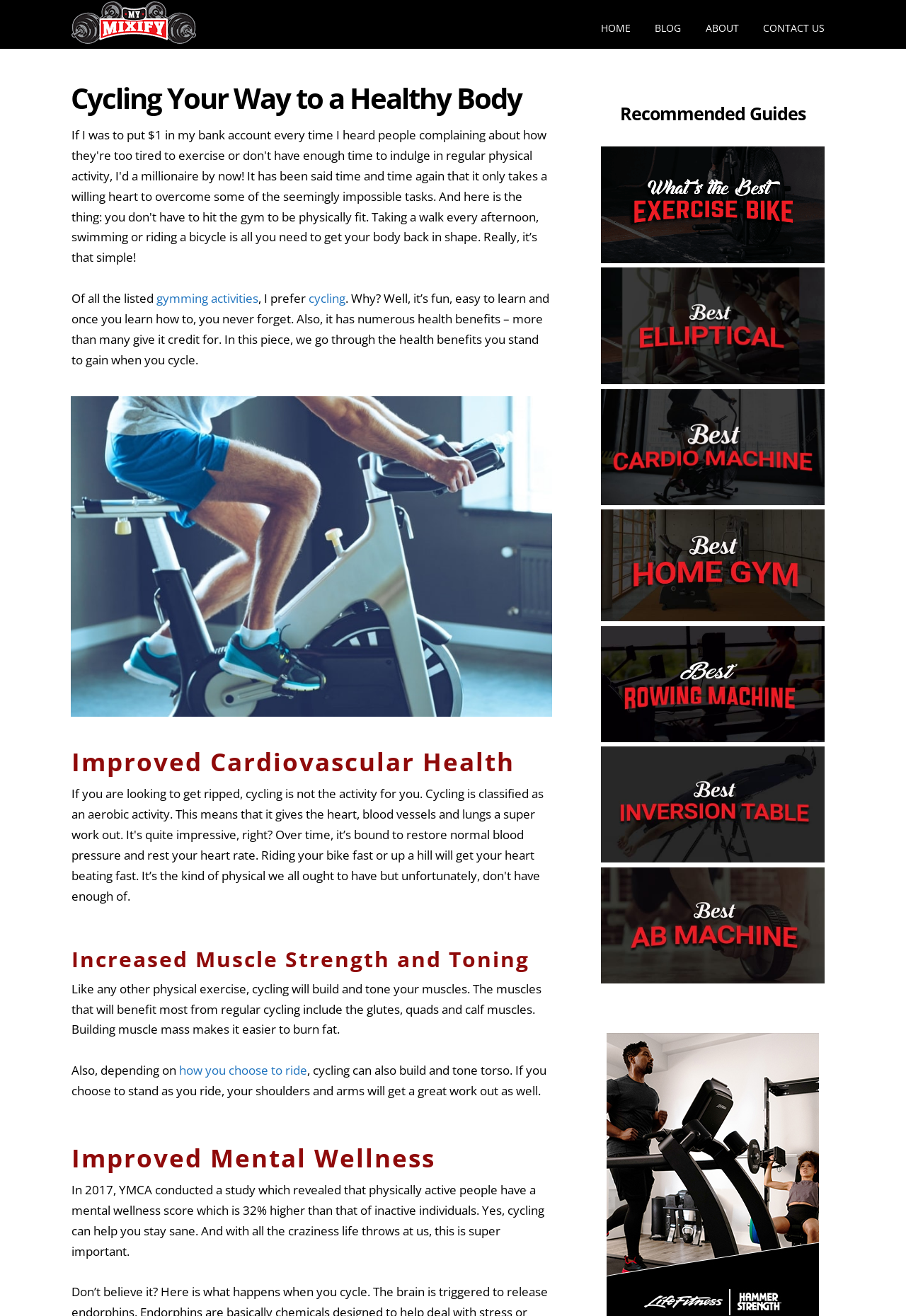Identify the bounding box coordinates for the region to click in order to carry out this instruction: "Click on the 'cycling' link". Provide the coordinates using four float numbers between 0 and 1, formatted as [left, top, right, bottom].

[0.341, 0.22, 0.381, 0.233]